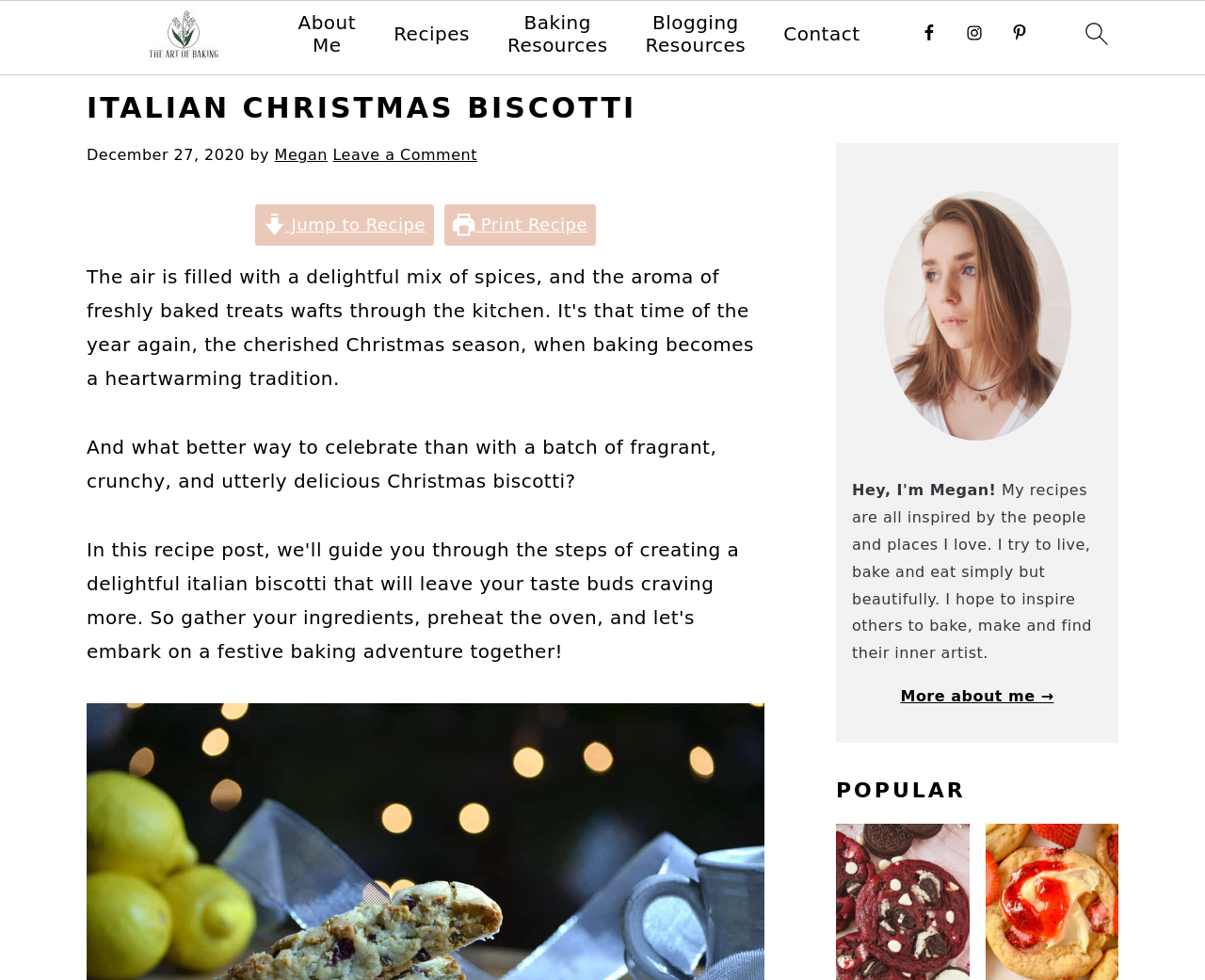Show me the bounding box coordinates of the clickable region to achieve the task as per the instruction: "print recipe".

[0.369, 0.208, 0.495, 0.251]